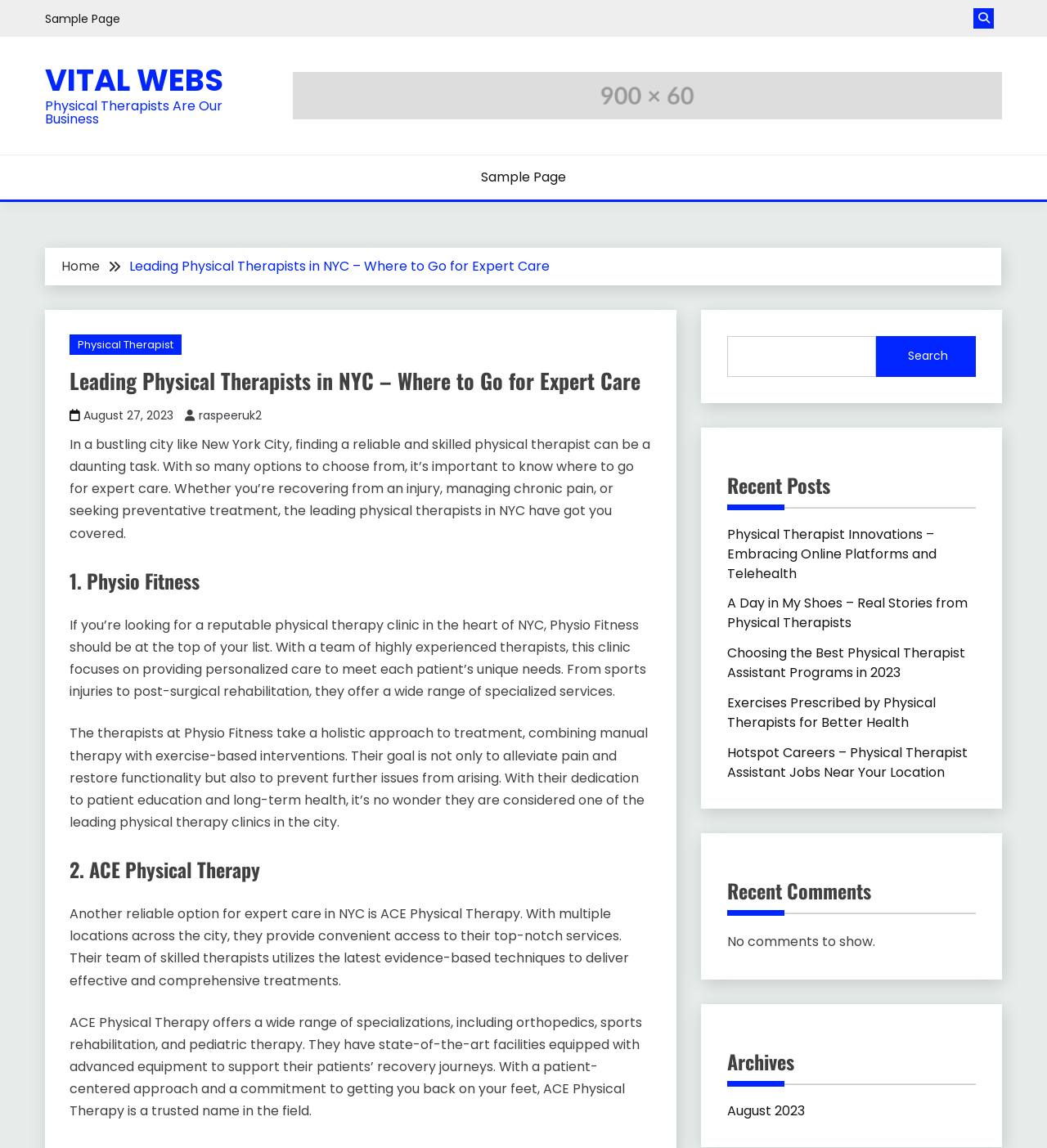Please study the image and answer the question comprehensively:
How many physical therapists are listed on this webpage?

I counted the number of physical therapists listed on the webpage, which are Physio Fitness and ACE Physical Therapy, so the answer is 2.